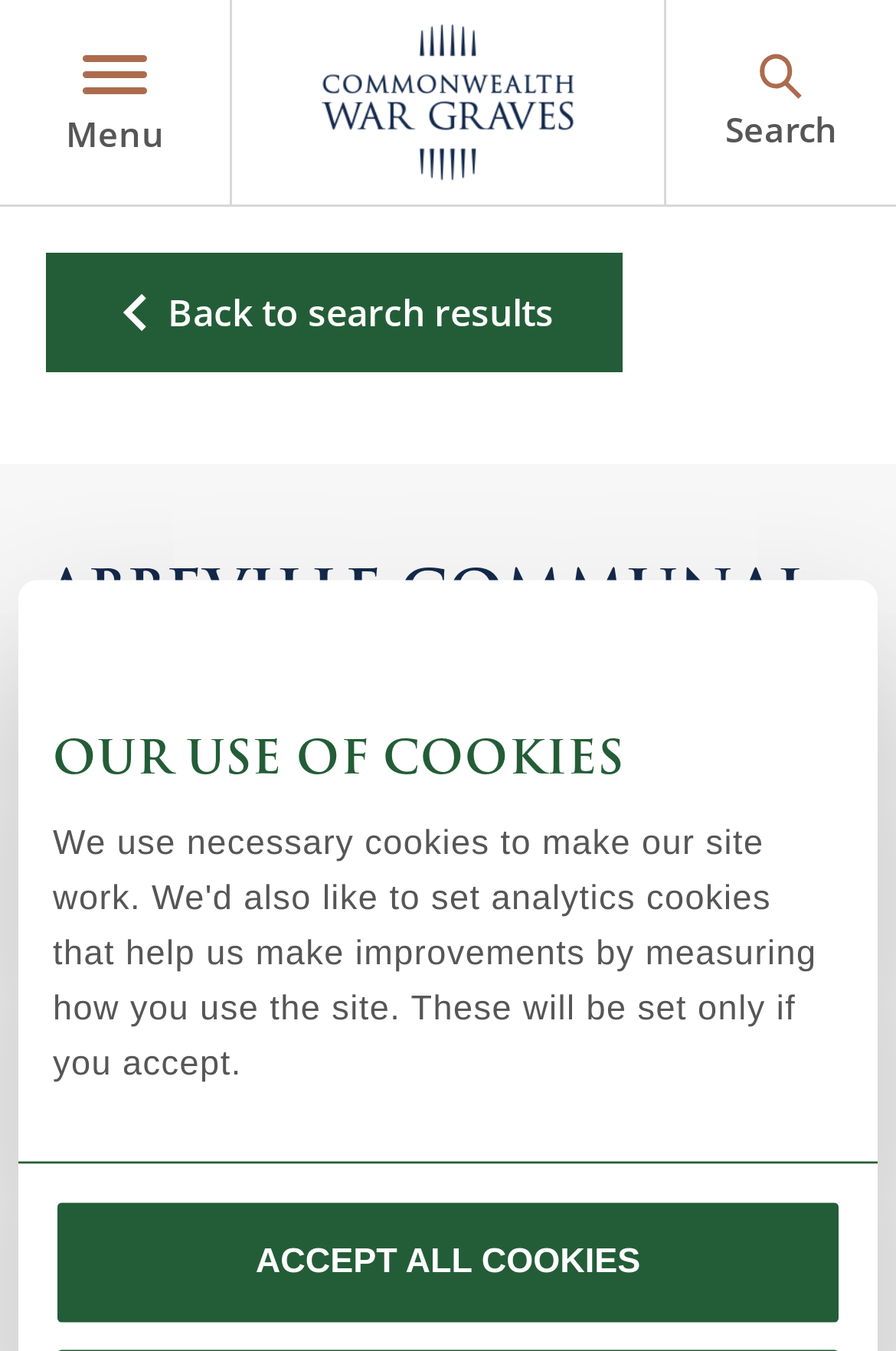Predict the bounding box coordinates of the area that should be clicked to accomplish the following instruction: "Find these casualties". The bounding box coordinates should consist of four float numbers between 0 and 1, i.e., [left, top, right, bottom].

[0.169, 0.861, 0.572, 0.888]